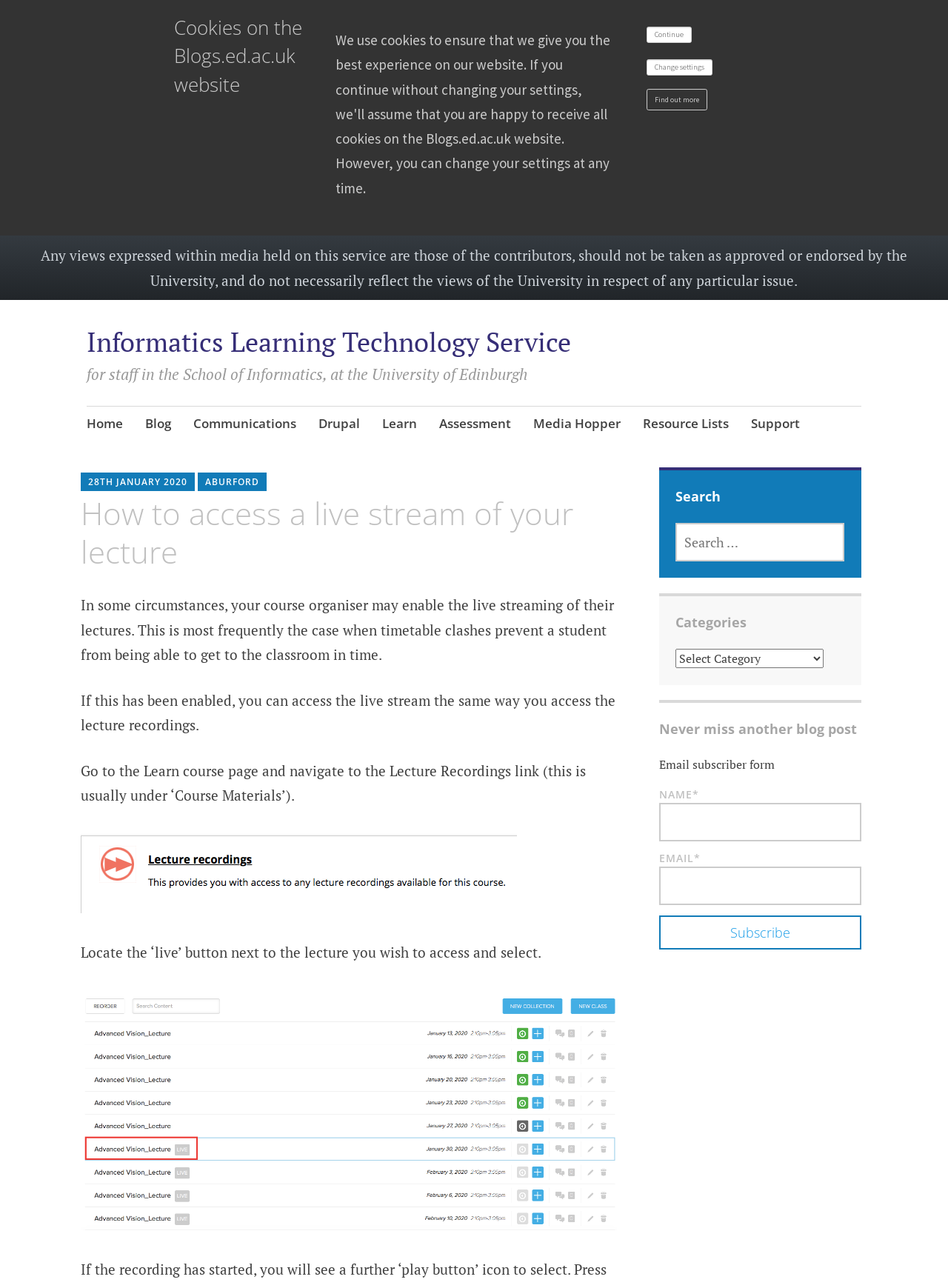Please find and generate the text of the main heading on the webpage.

Informatics Learning Technology Service